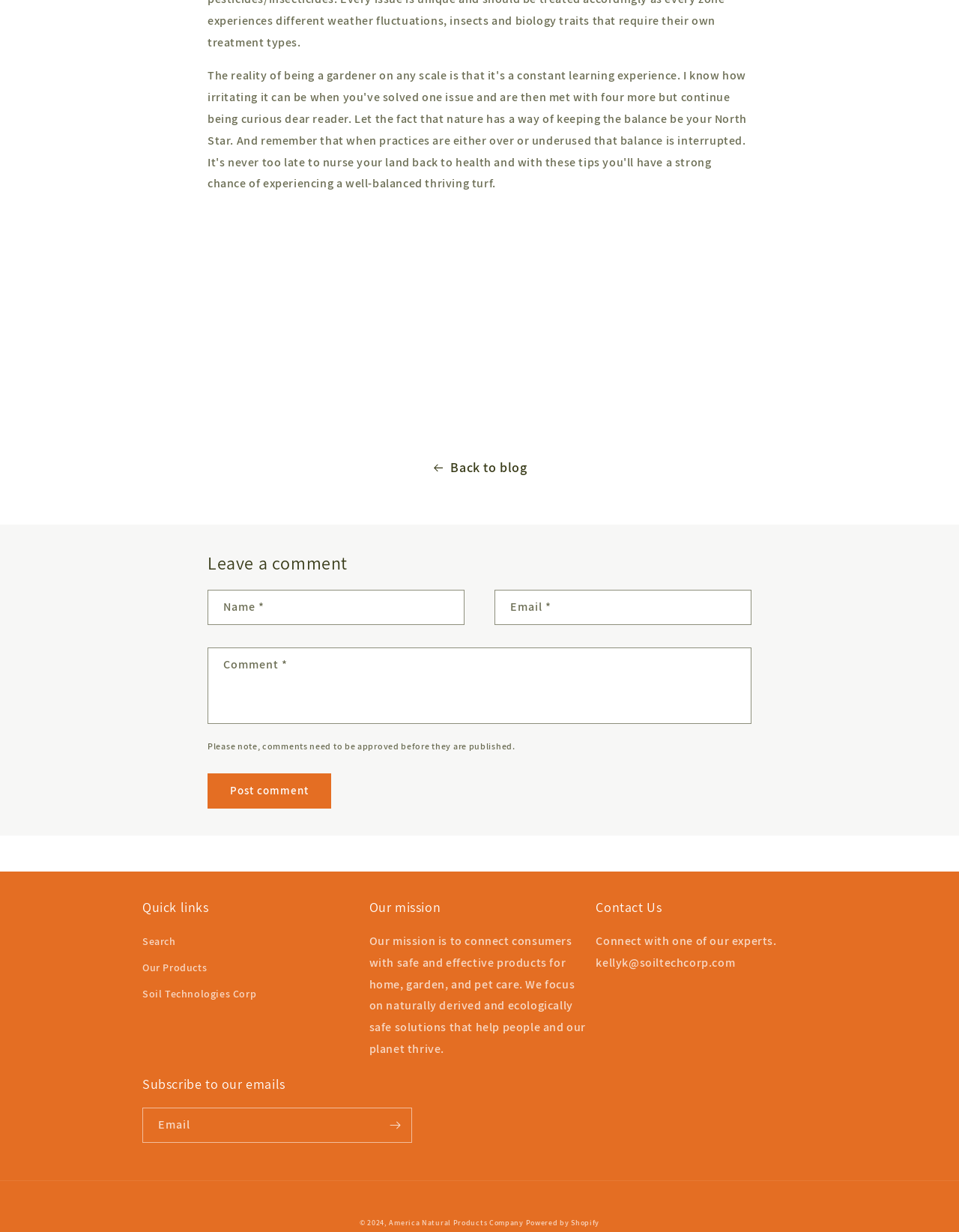Please identify the bounding box coordinates of the clickable area that will allow you to execute the instruction: "Search".

[0.148, 0.757, 0.183, 0.775]